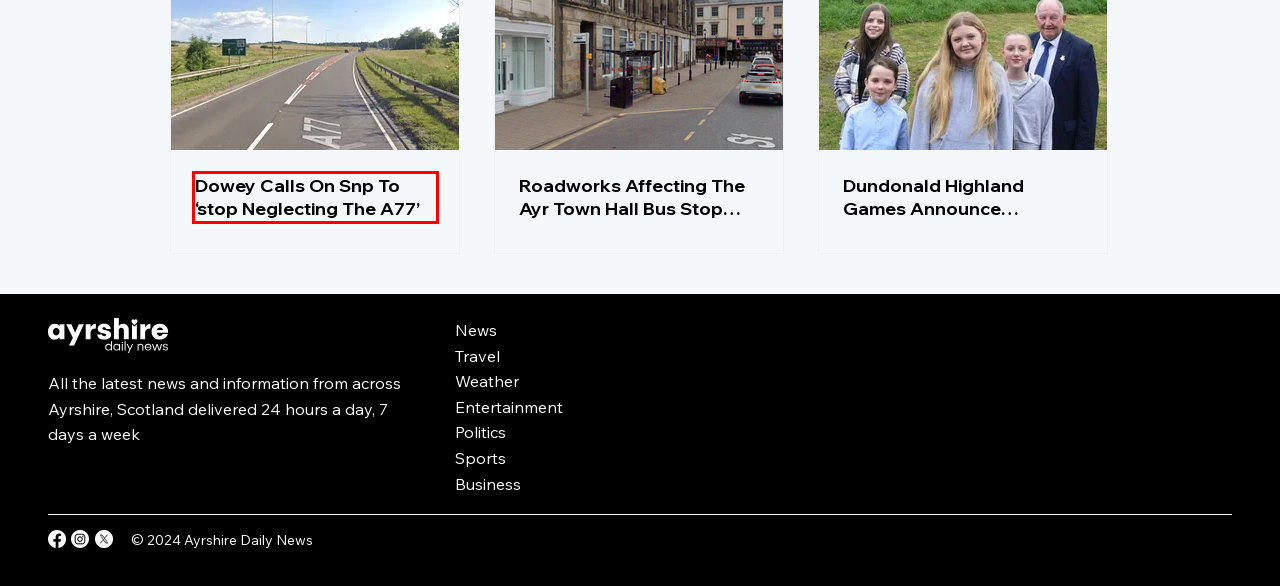Look at the screenshot of a webpage where a red bounding box surrounds a UI element. Your task is to select the best-matching webpage description for the new webpage after you click the element within the bounding box. The available options are:
A. Sports
B. Entertainment
C. Dowey Calls On Snp To ‘stop Neglecting The A77’ | Ayrshire Daily News
D. Travel
E. News
F. Submission Hub | Ayrshire Daily News
G. Business
H. Politics

C